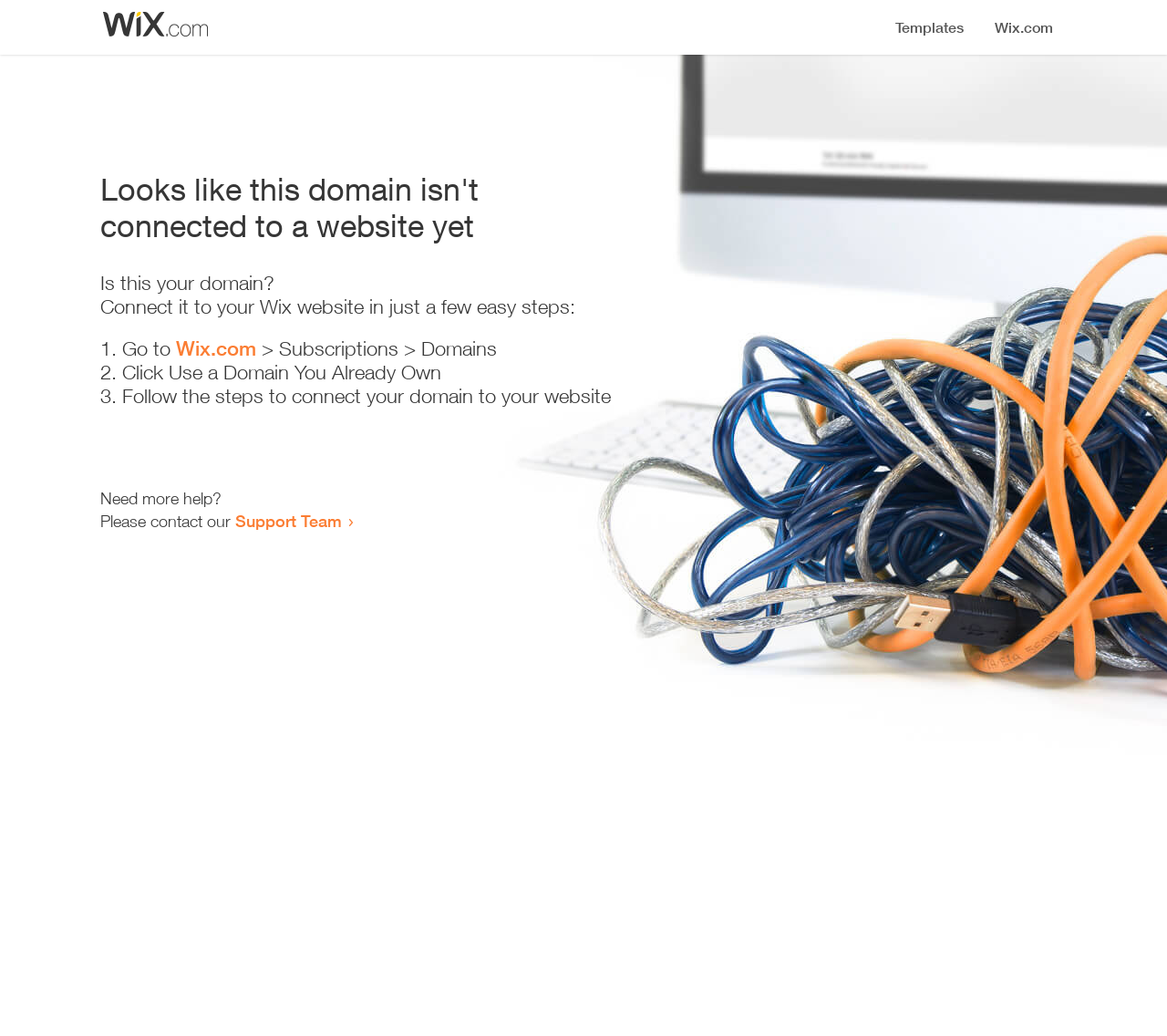Identify the bounding box coordinates for the UI element described as follows: Support Team. Use the format (top-left x, top-left y, bottom-right x, bottom-right y) and ensure all values are floating point numbers between 0 and 1.

[0.202, 0.493, 0.293, 0.512]